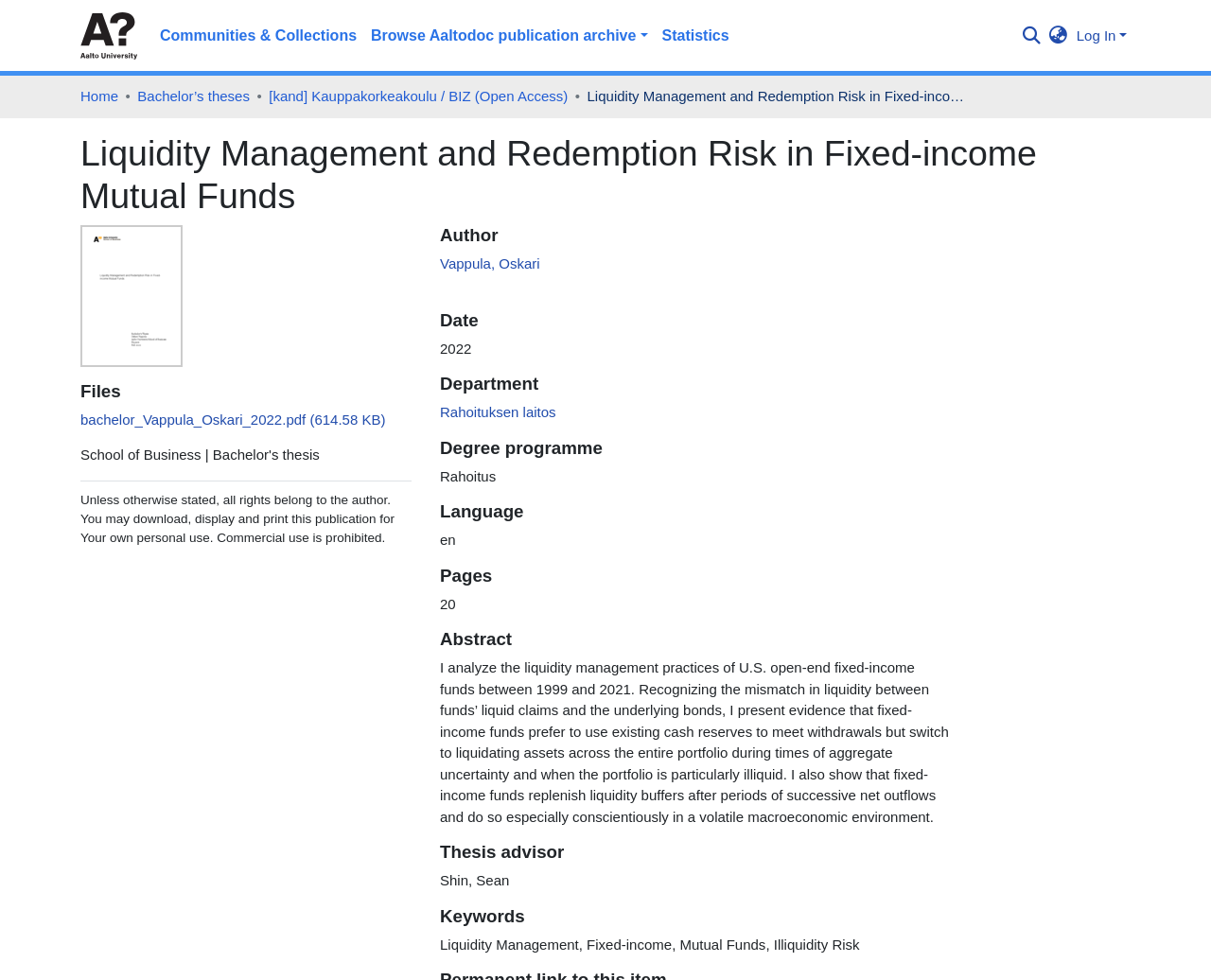Identify the bounding box coordinates for the element you need to click to achieve the following task: "Switch language". The coordinates must be four float values ranging from 0 to 1, formatted as [left, top, right, bottom].

[0.862, 0.026, 0.886, 0.048]